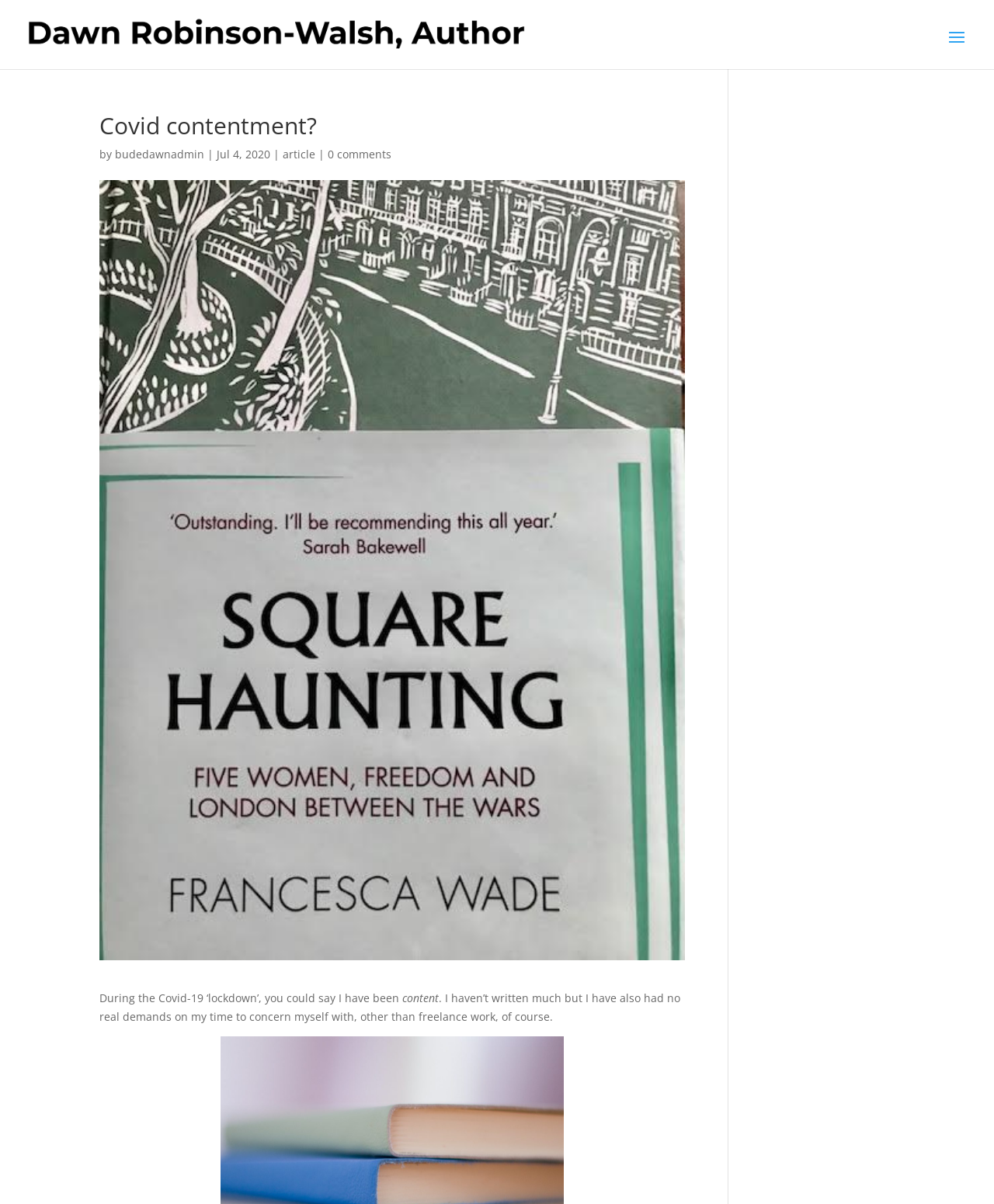Please provide a one-word or phrase answer to the question: 
How many comments does the article have?

0